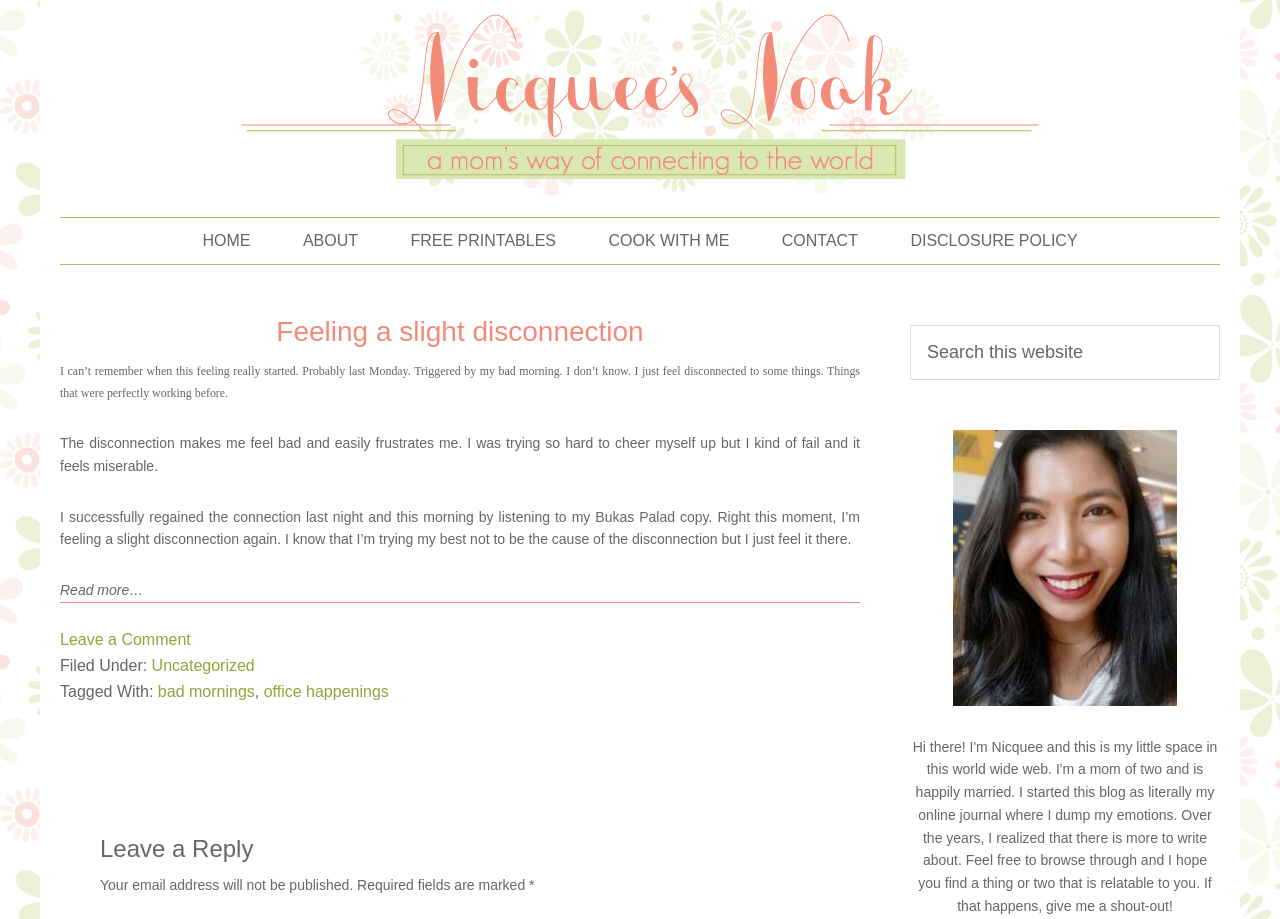Provide the bounding box coordinates of the HTML element this sentence describes: "Older Posts". The bounding box coordinates consist of four float numbers between 0 and 1, i.e., [left, top, right, bottom].

None